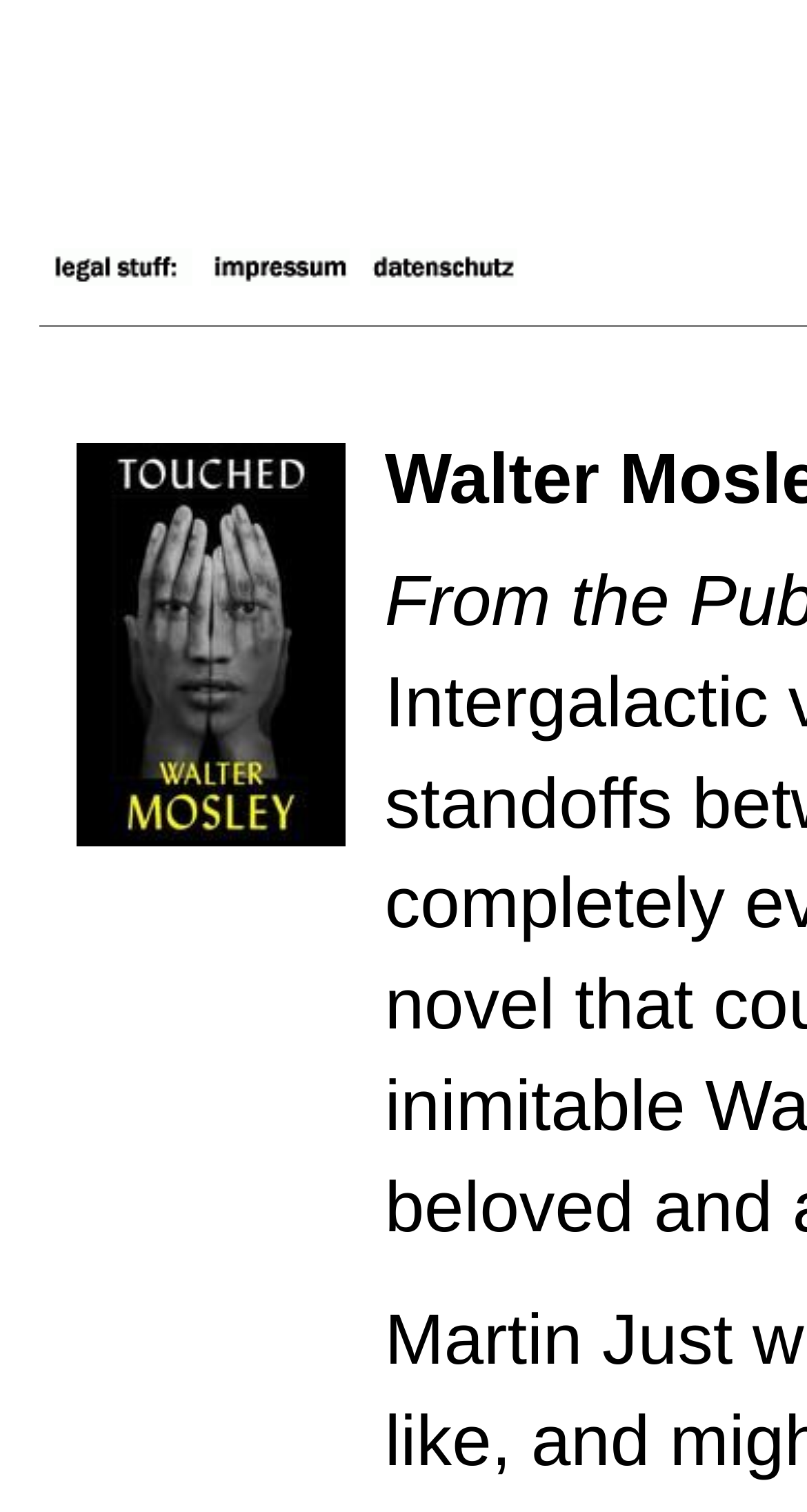Answer the question with a single word or phrase: 
What is the purpose of the Impressum link?

Legal information